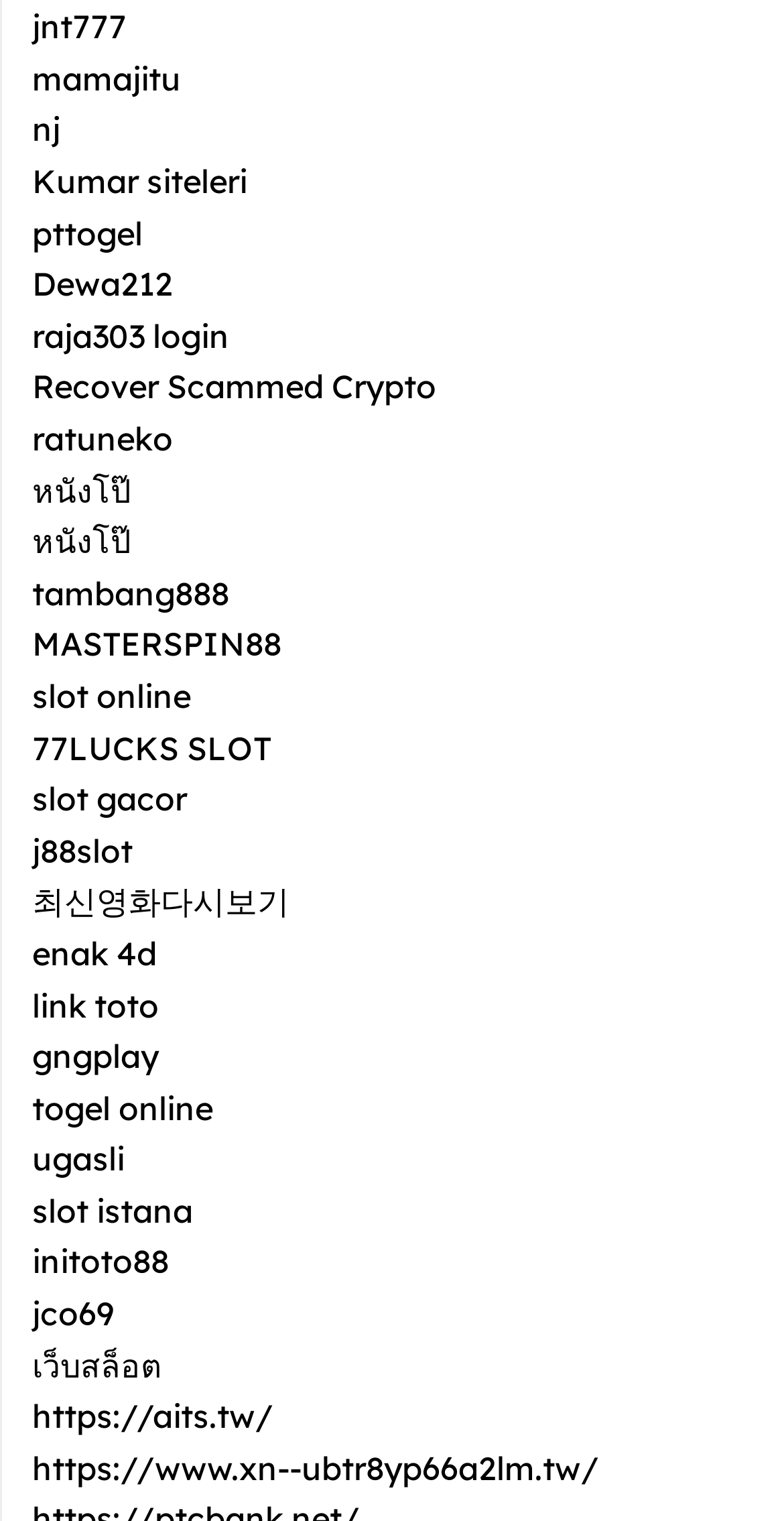Are there any duplicate links on the webpage?
Using the visual information from the image, give a one-word or short-phrase answer.

Yes